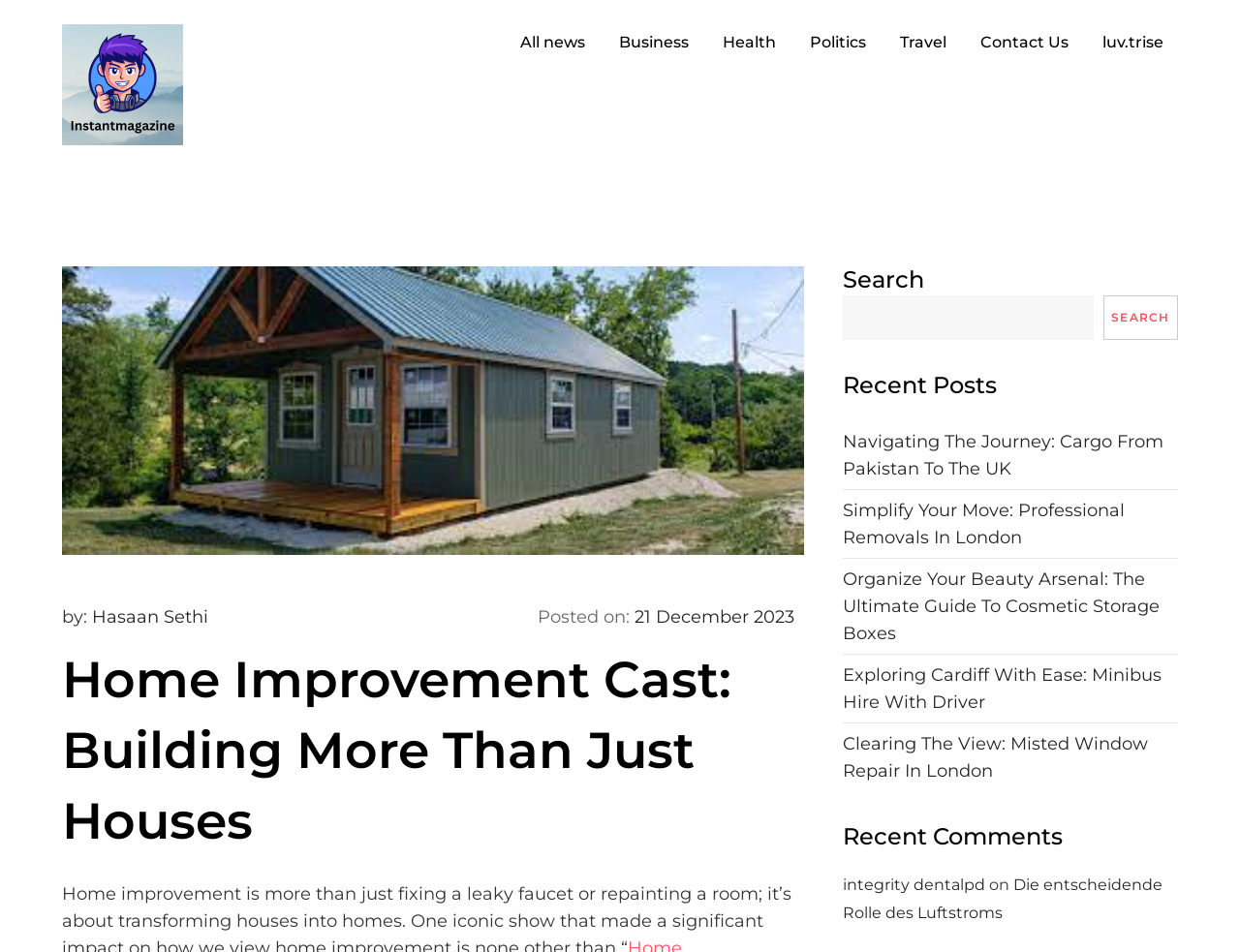What is the main heading of this webpage? Please extract and provide it.

Home Improvement Cast: Building More Than Just Houses